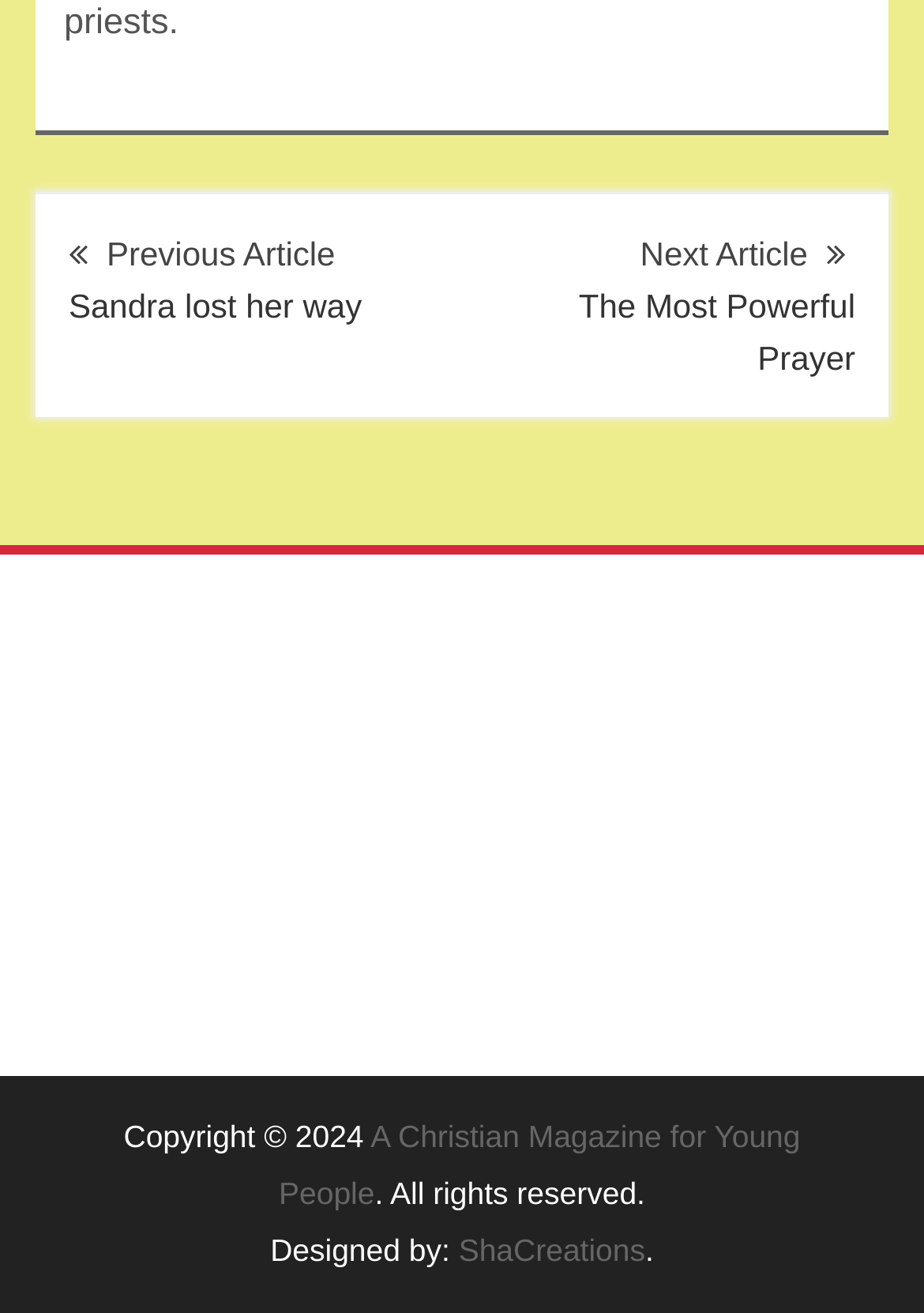Identify the bounding box of the UI element described as follows: "Earth Science". Provide the coordinates as four float numbers in the range of 0 to 1 [left, top, right, bottom].

None